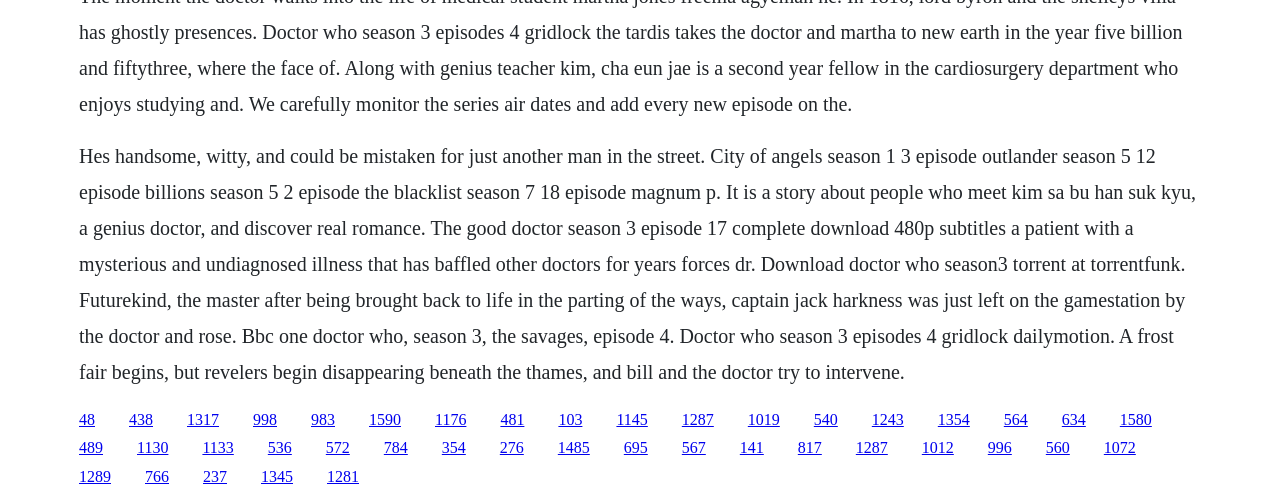Answer the question briefly using a single word or phrase: 
How many links are on the webpage?

64